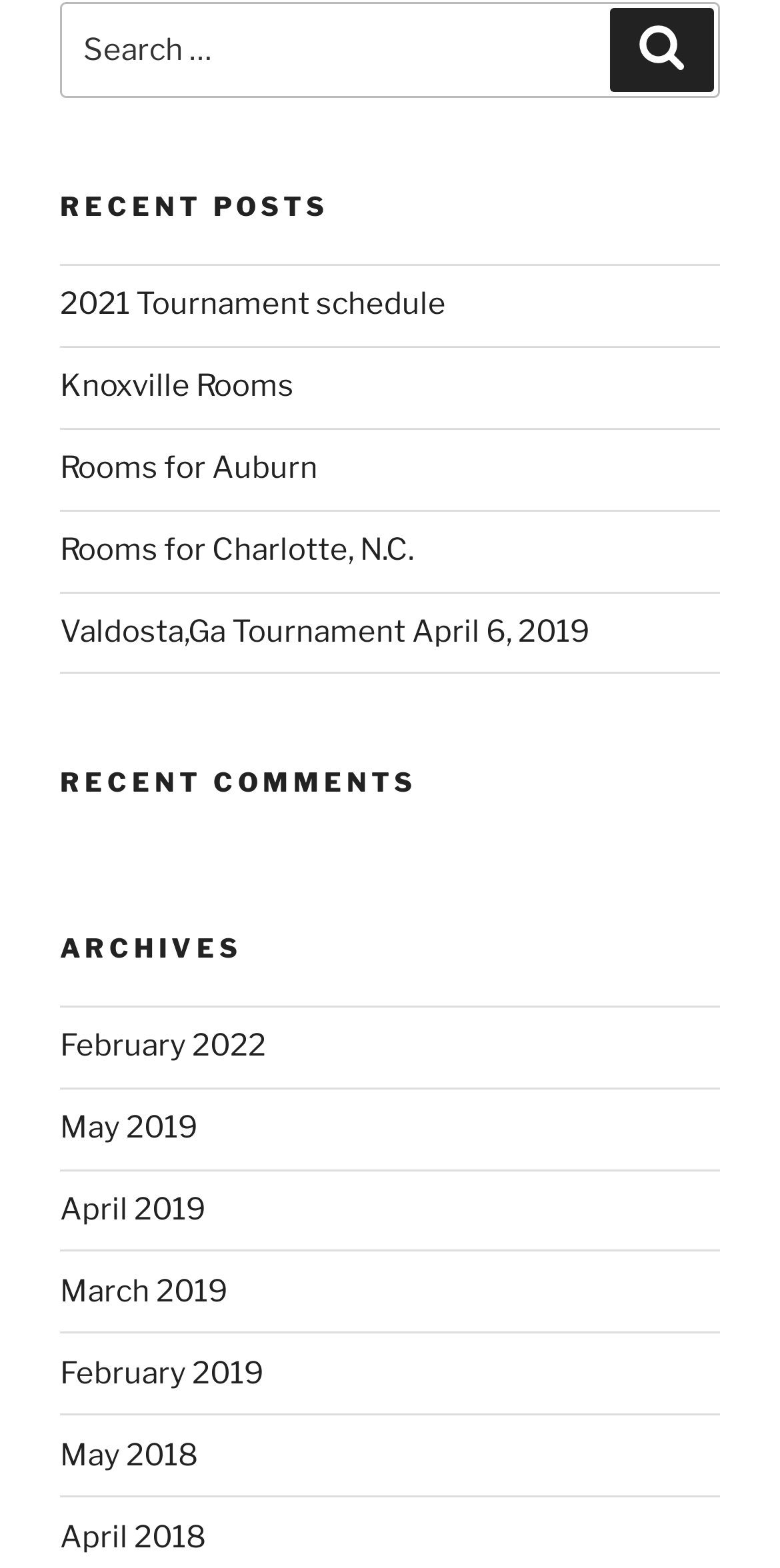What is the purpose of the search box? Based on the image, give a response in one word or a short phrase.

Search for posts